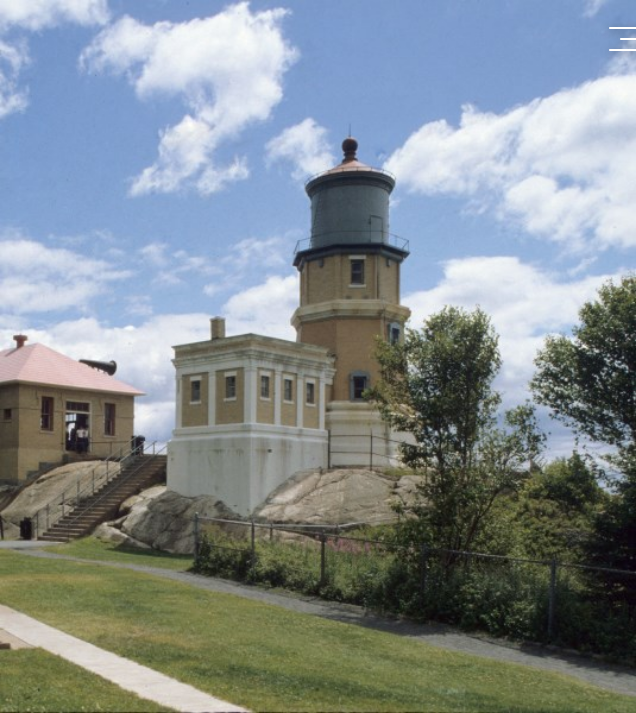Offer a detailed explanation of what is depicted in the image.

The image features the iconic Split Rock Lighthouse, a historic landmark situated in Two Harbors, Minnesota. The lighthouse, with its distinct round tower topped with a lantern room, stands prominently against a backdrop of bright blue skies adorned with fluffy white clouds. Below the lighthouse, you can see a portion of the rocky terrain it’s built upon, surrounded by lush greenery. To the left, a charming building with a pink roof accompanies the lighthouse, hinting at its historical significance. This structure, likely a former keeper's house, adds to the picturesque scene, showcasing the blend of natural beauty and architectural heritage that characterizes this famed coastal area. The image captures not only the lighthouse's grandeur but also the serene landscape that complements its historical presence, providing a glimpse into its role in maritime navigation since its completion in 1982.